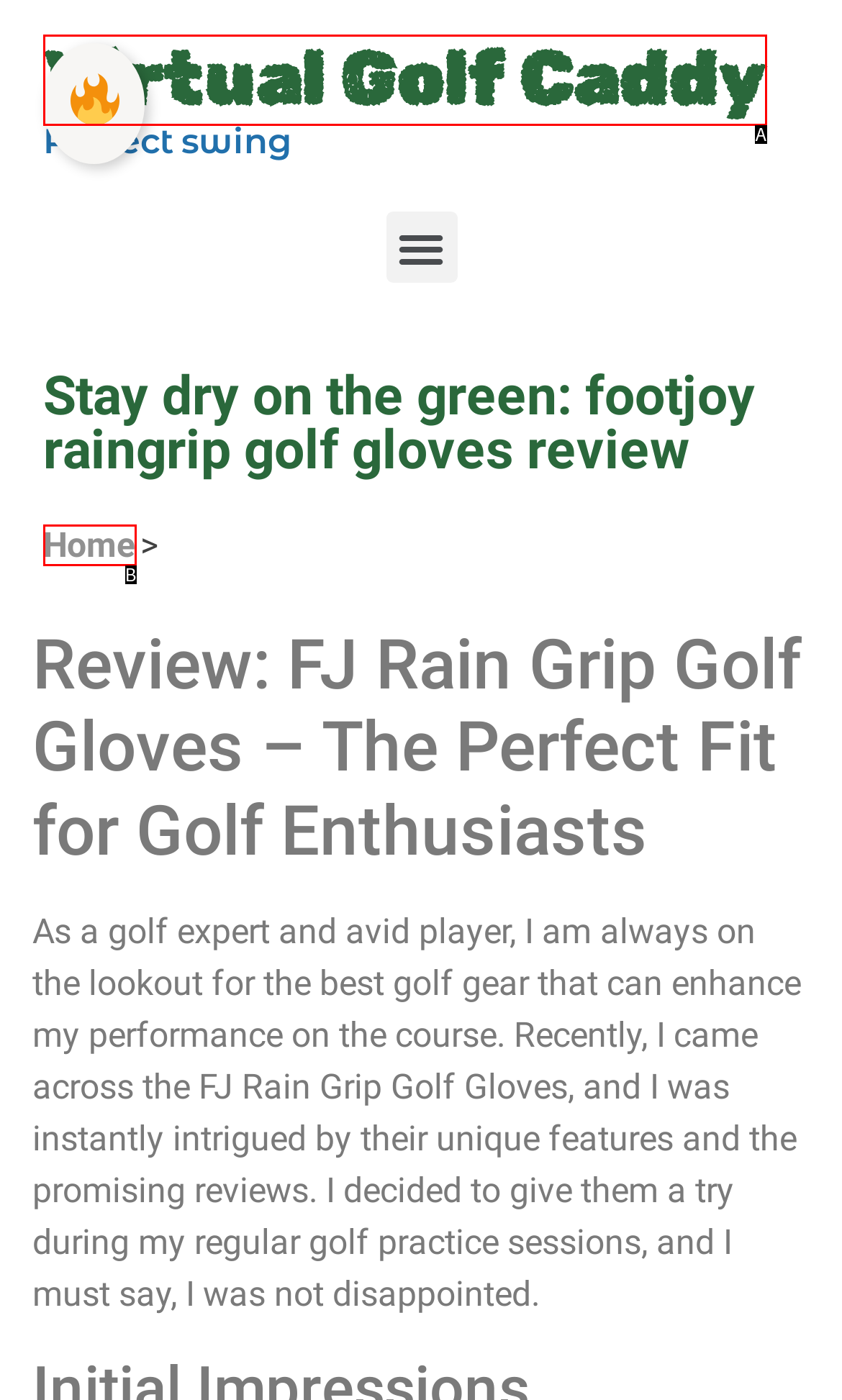From the options shown, which one fits the description: Virtual Golf Caddy? Respond with the appropriate letter.

A